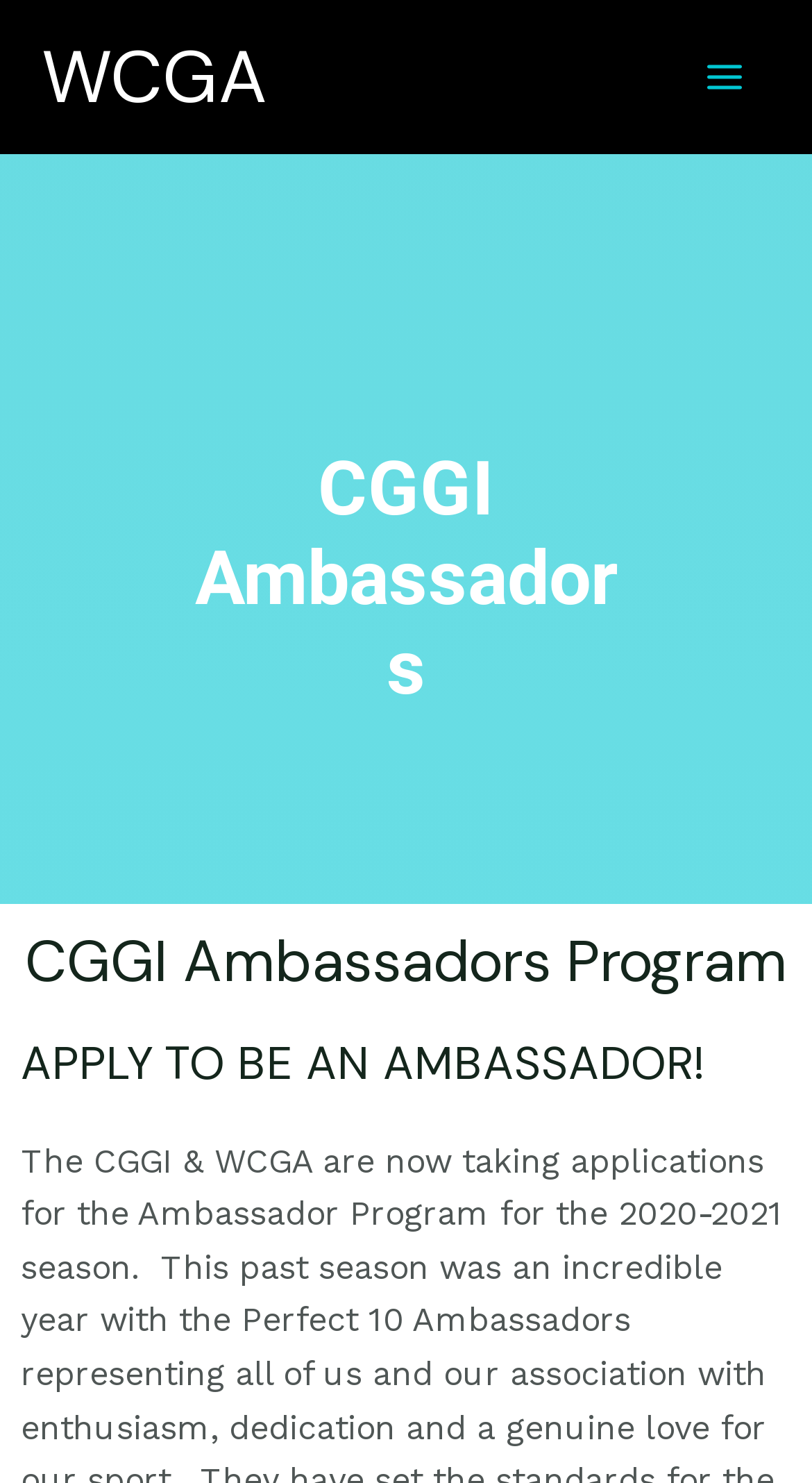Based on the description "Main Menu", find the bounding box of the specified UI element.

[0.836, 0.021, 0.949, 0.083]